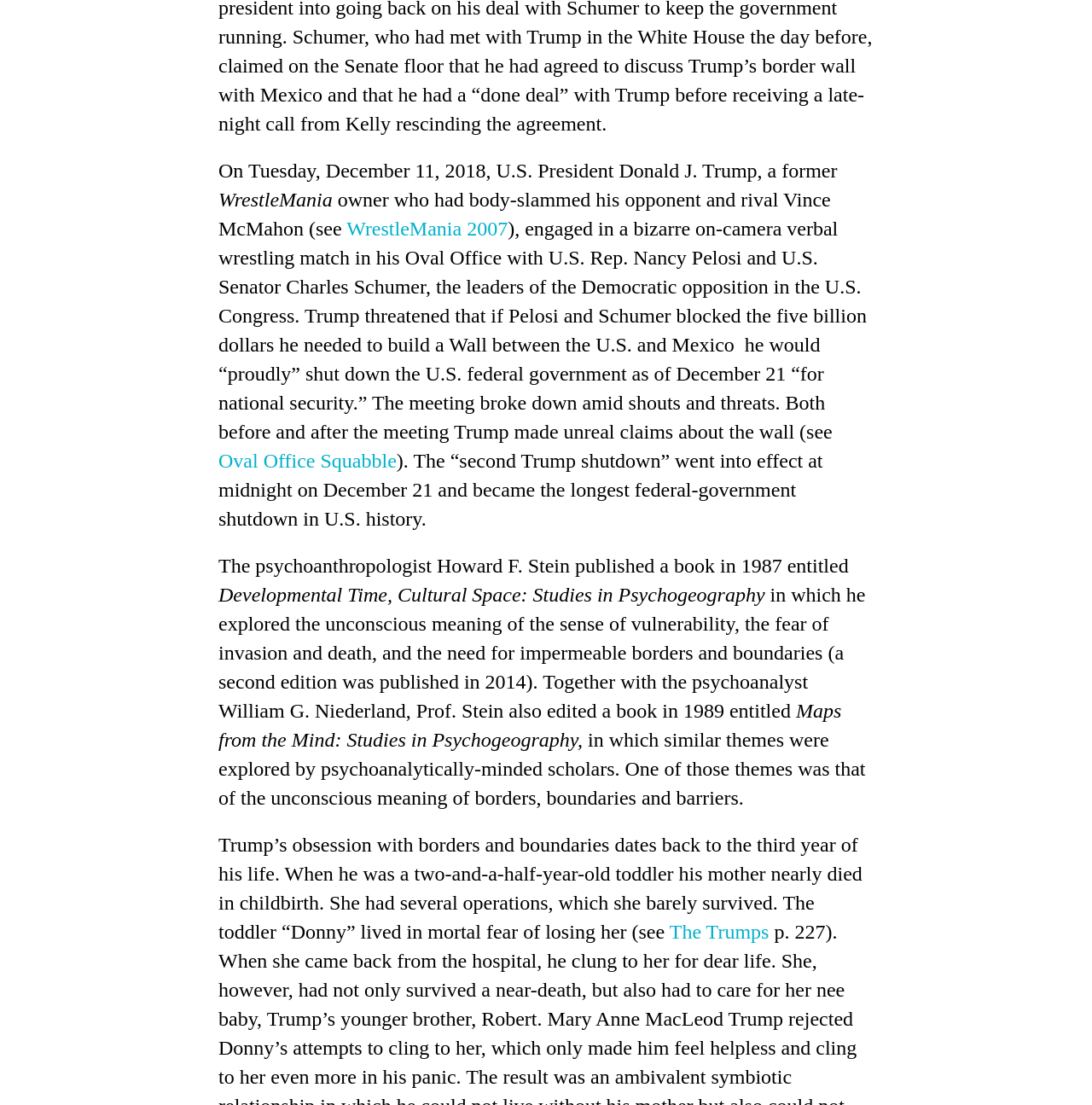Identify the bounding box for the UI element that is described as follows: "The Trumps".

[0.613, 0.833, 0.704, 0.853]